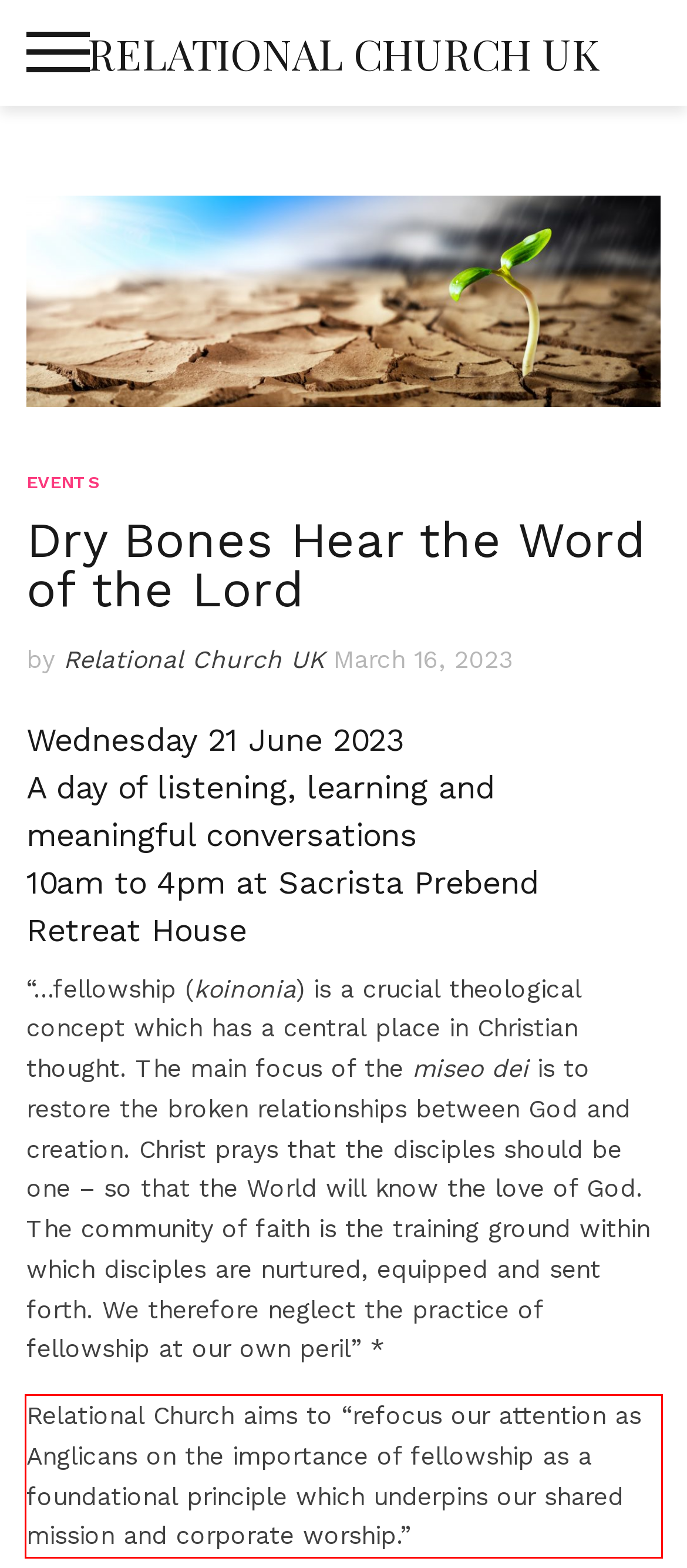Please examine the webpage screenshot and extract the text within the red bounding box using OCR.

Relational Church aims to “refocus our attention as Anglicans on the importance of fellowship as a foundational principle which underpins our shared mission and corporate worship.”